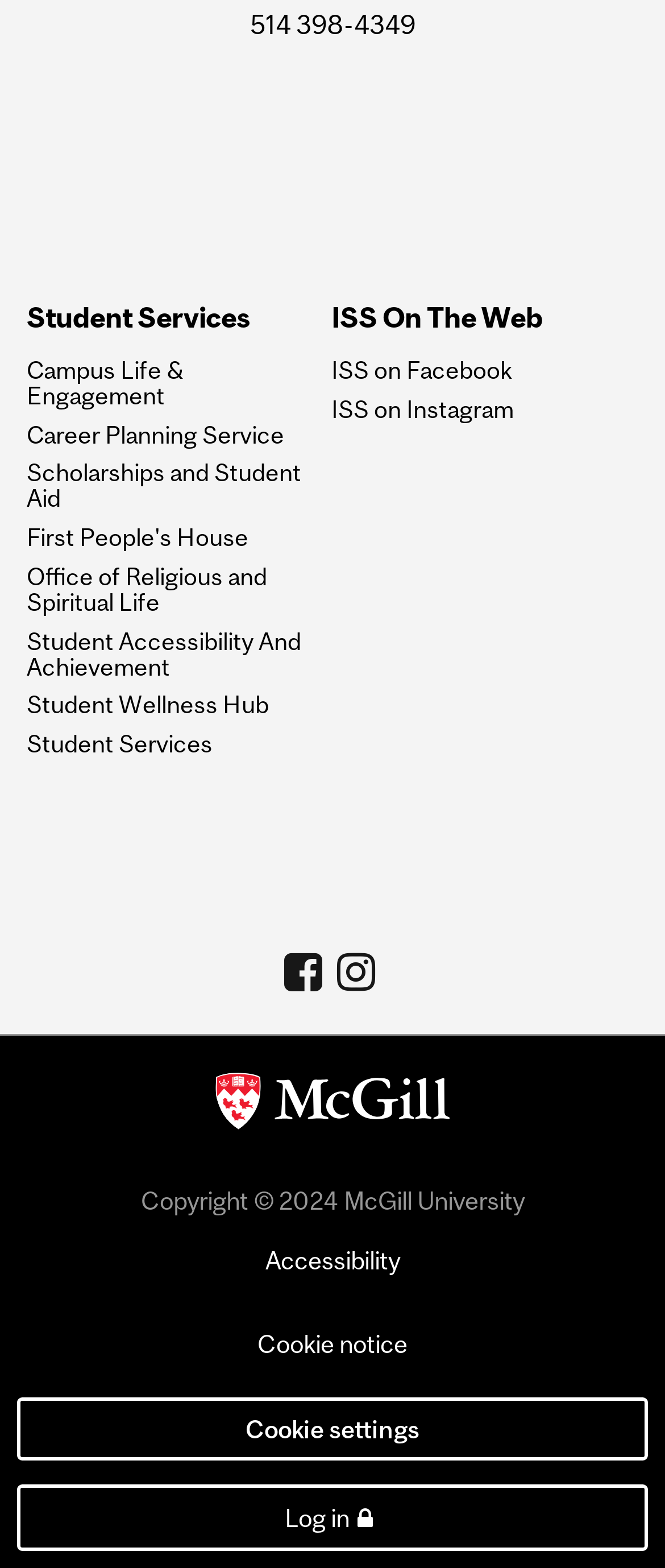What year is the copyright for McGill University?
Please provide a single word or phrase answer based on the image.

2024